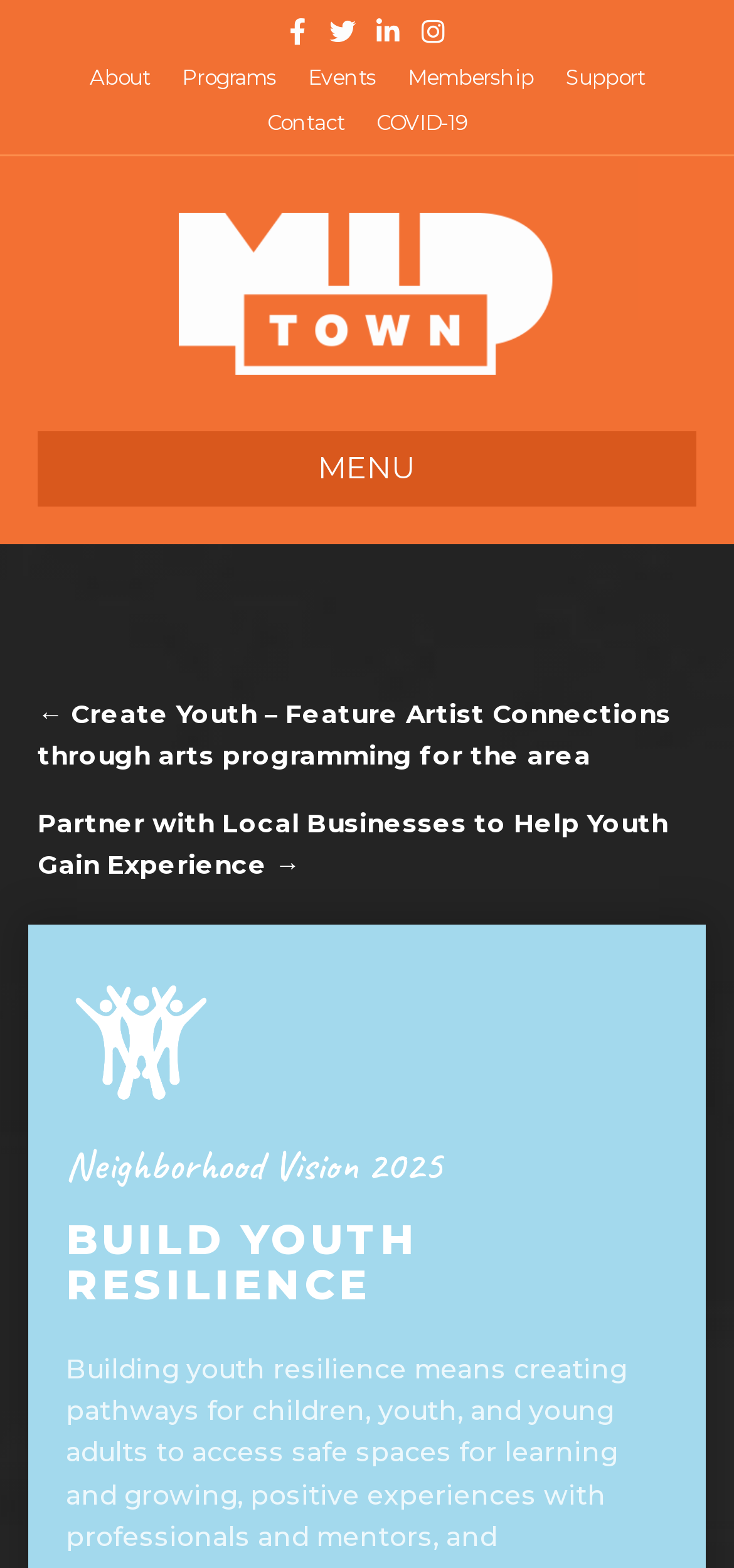Locate the bounding box coordinates of the clickable area to execute the instruction: "View the MidTown Cleveland image". Provide the coordinates as four float numbers between 0 and 1, represented as [left, top, right, bottom].

[0.244, 0.136, 0.756, 0.238]